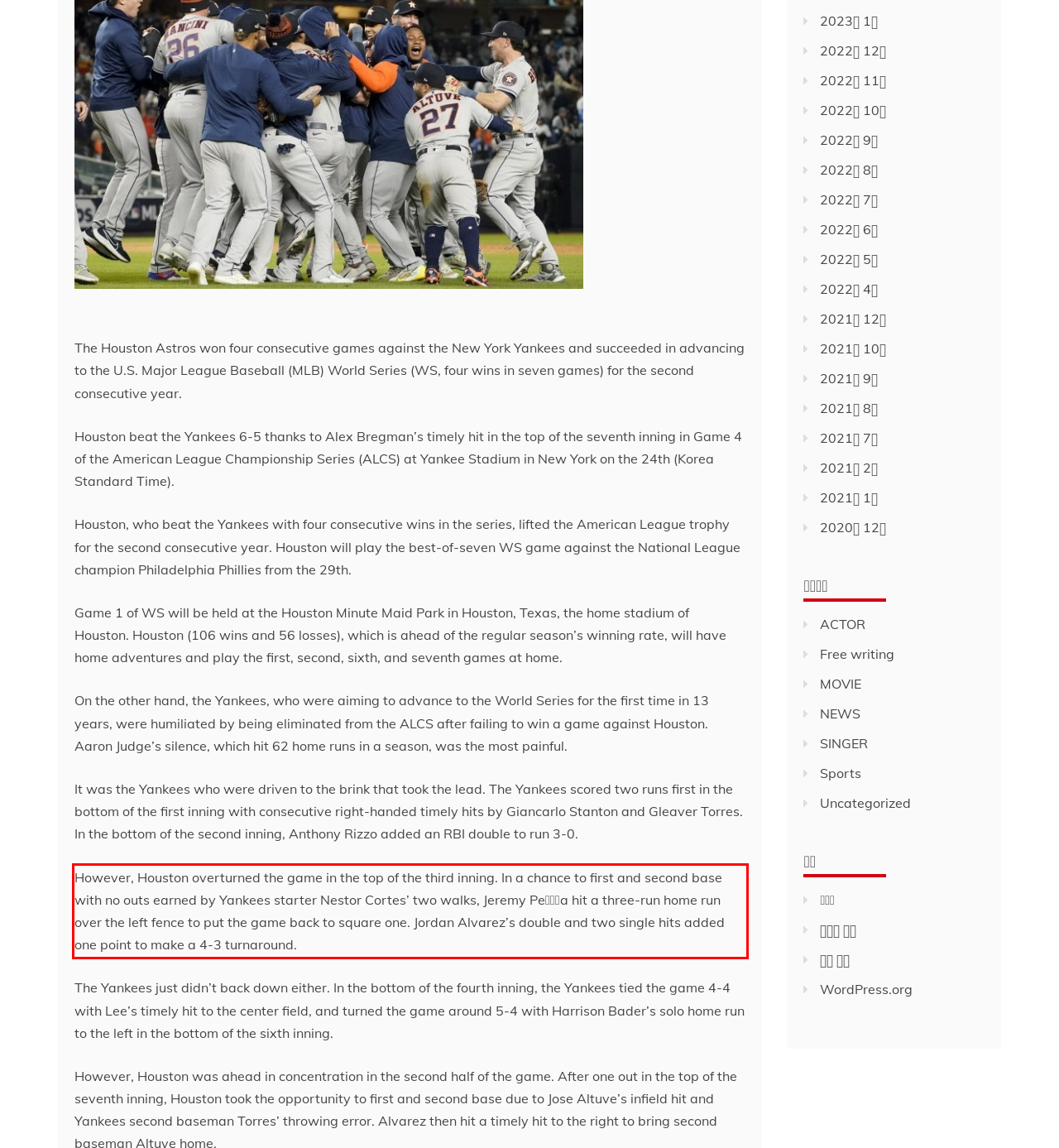You are given a screenshot of a webpage with a UI element highlighted by a red bounding box. Please perform OCR on the text content within this red bounding box.

However, Houston overturned the game in the top of the third inning. In a chance to first and second base with no outs earned by Yankees starter Nestor Cortes’ two walks, Jeremy Pe넷a hit a three-run home run over the left fence to put the game back to square one. Jordan Alvarez’s double and two single hits added one point to make a 4-3 turnaround.